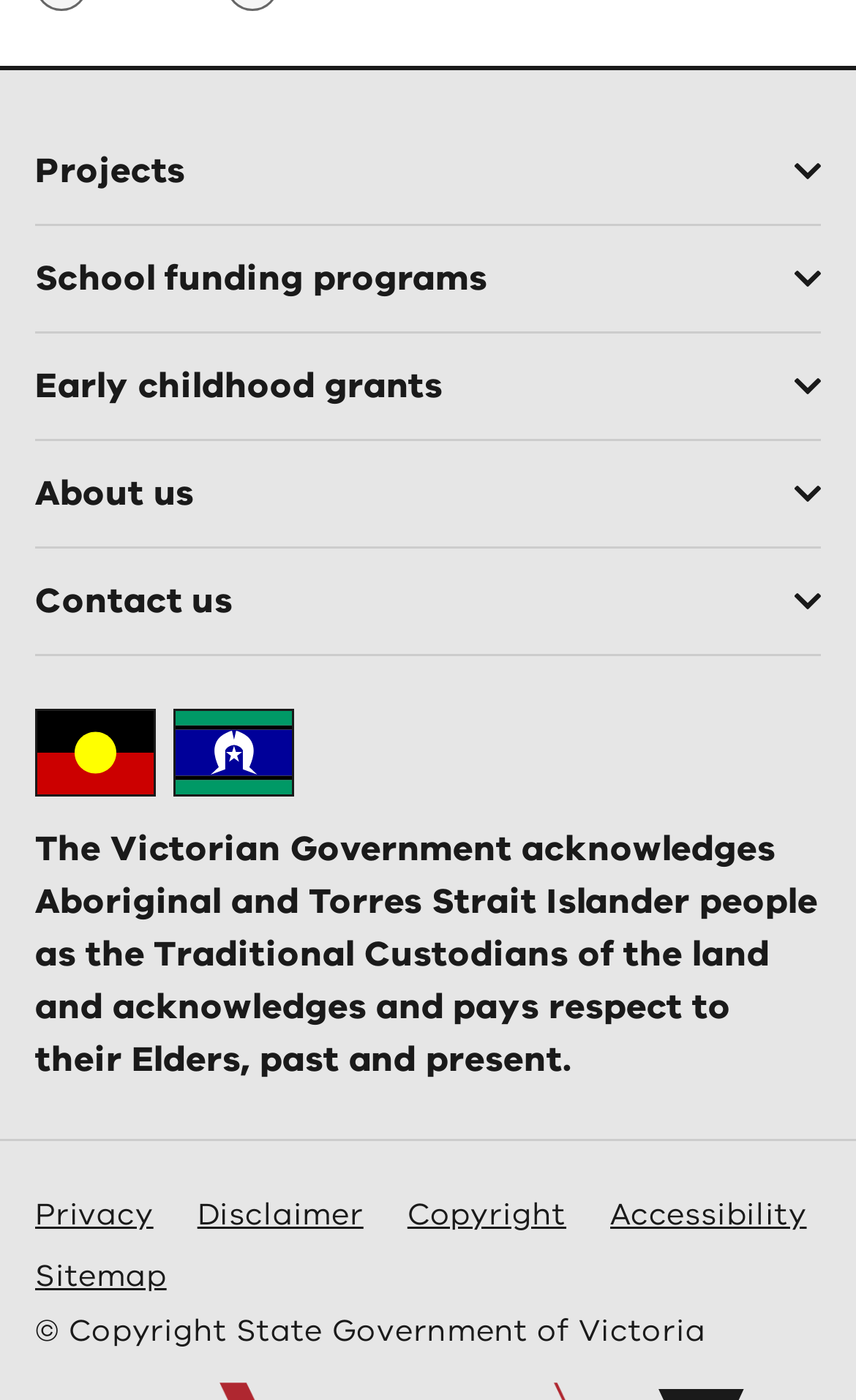How many links are there in the footer?
Using the image, give a concise answer in the form of a single word or short phrase.

5